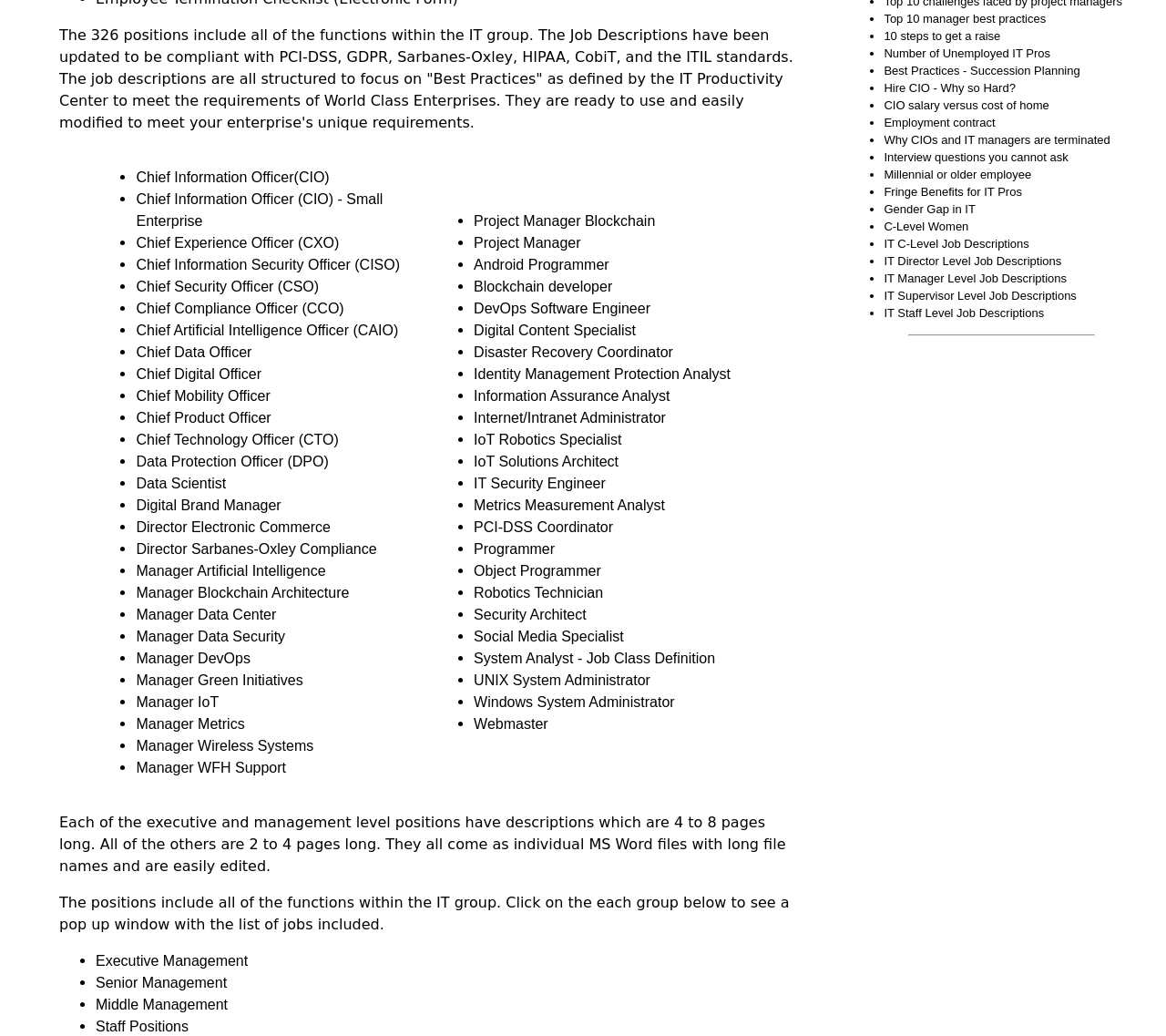Identify the bounding box coordinates of the clickable region required to complete the instruction: "Click on Chief Information Officer(CIO)". The coordinates should be given as four float numbers within the range of 0 and 1, i.e., [left, top, right, bottom].

[0.117, 0.164, 0.283, 0.179]